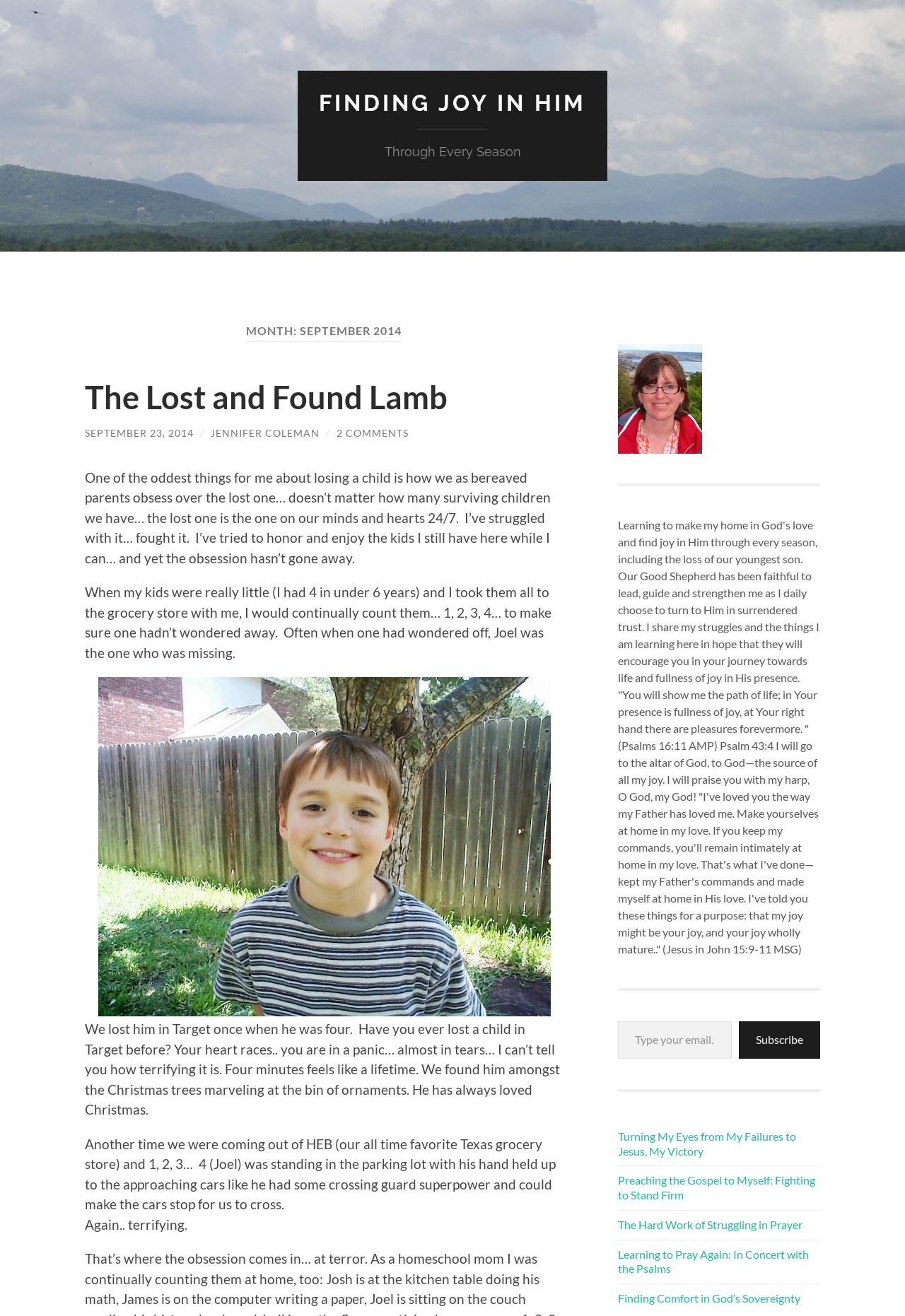What is the topic of the blog post?
Refer to the screenshot and respond with a concise word or phrase.

Losing a child